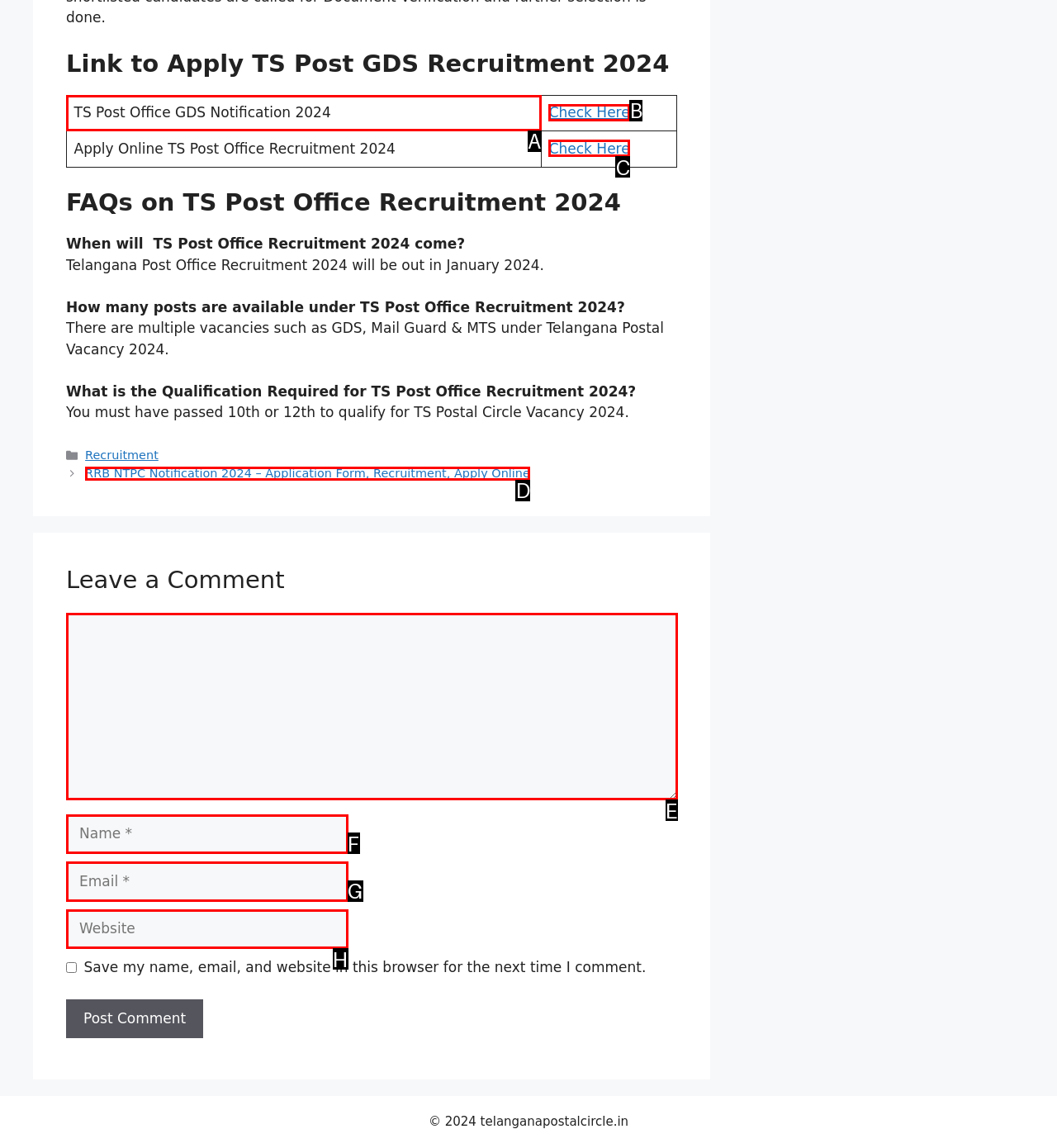Which option should be clicked to execute the task: Check TS Post Office GDS Notification 2024?
Reply with the letter of the chosen option.

A